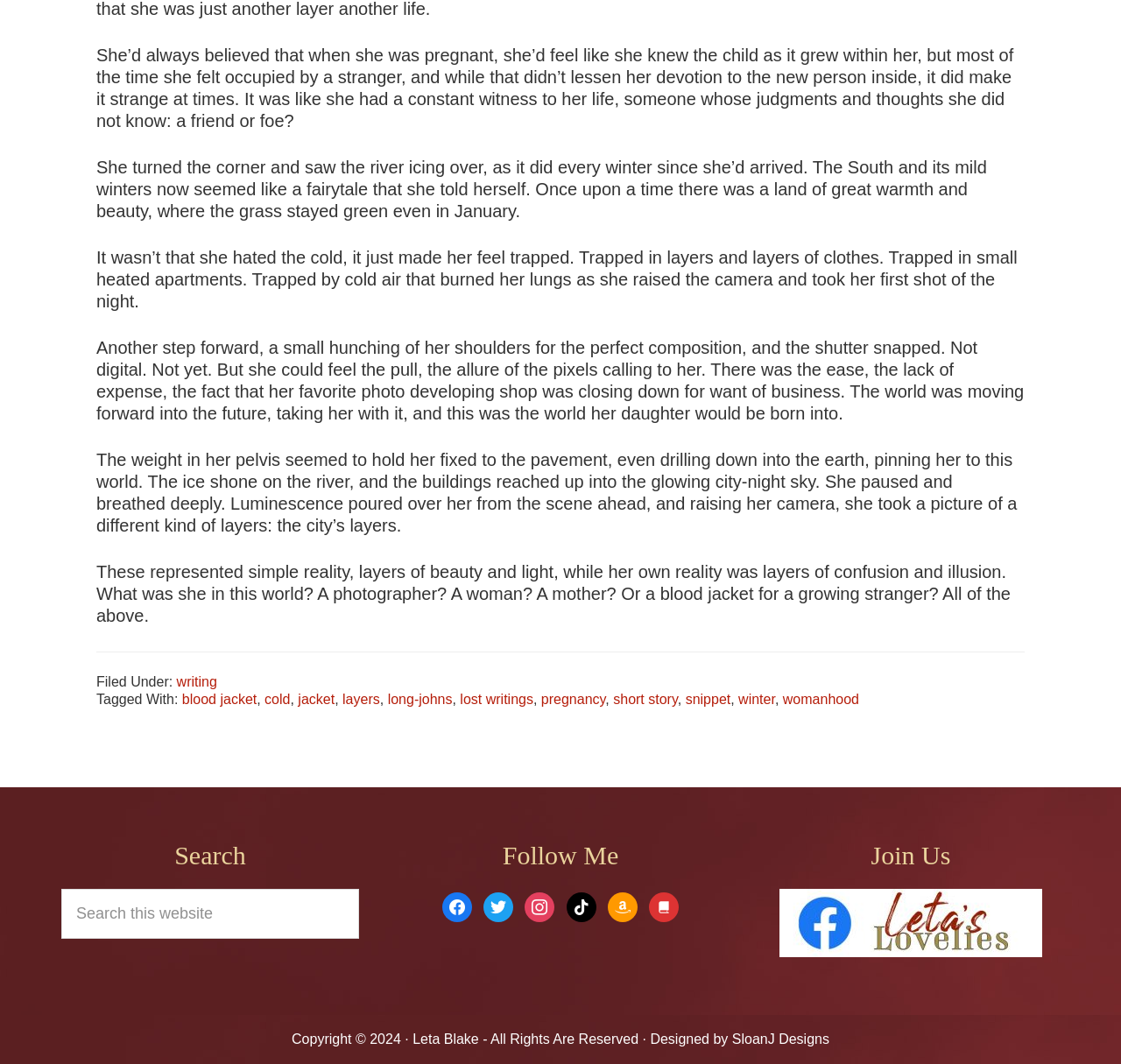Specify the bounding box coordinates of the region I need to click to perform the following instruction: "Read more about writing". The coordinates must be four float numbers in the range of 0 to 1, i.e., [left, top, right, bottom].

[0.157, 0.634, 0.194, 0.648]